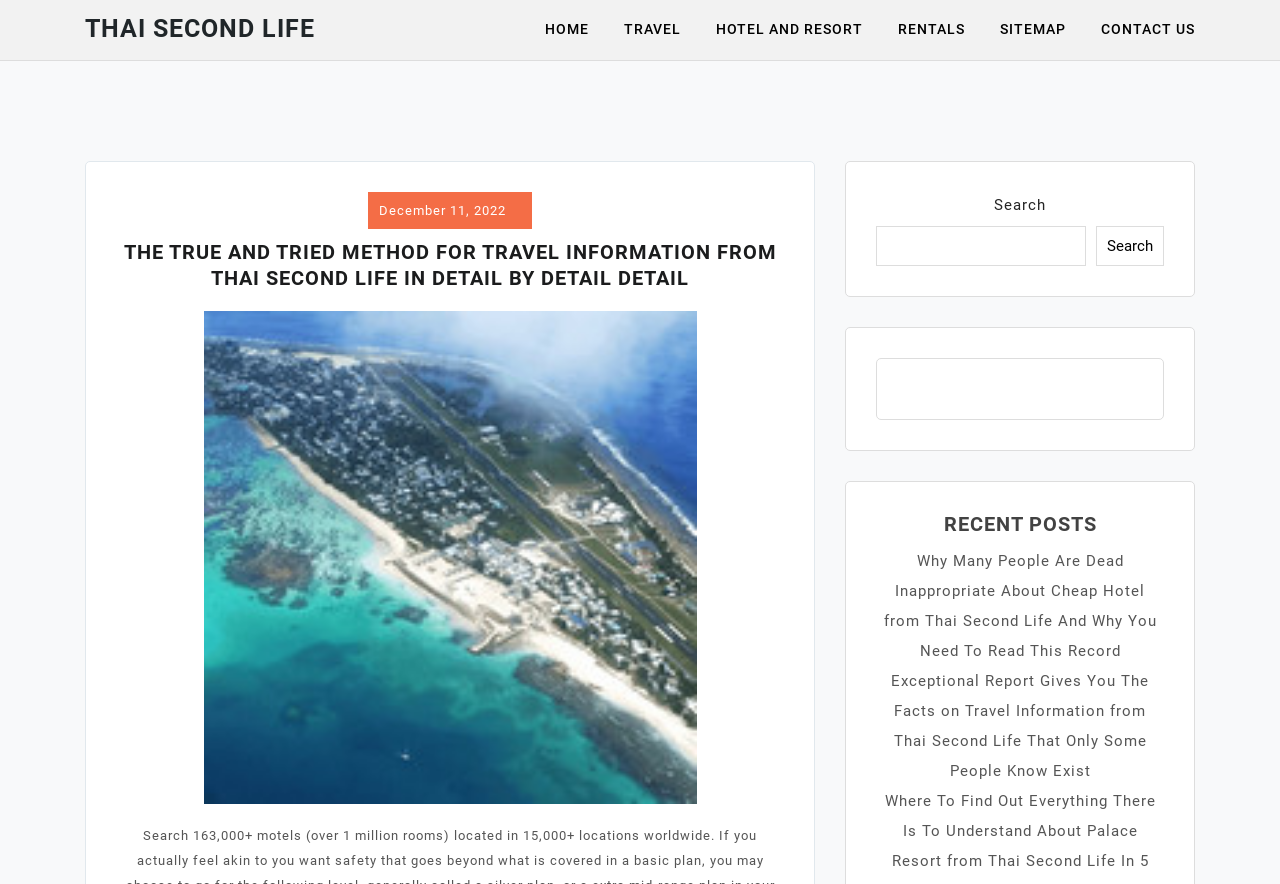Use a single word or phrase to answer this question: 
Is there an image on the webpage?

Yes